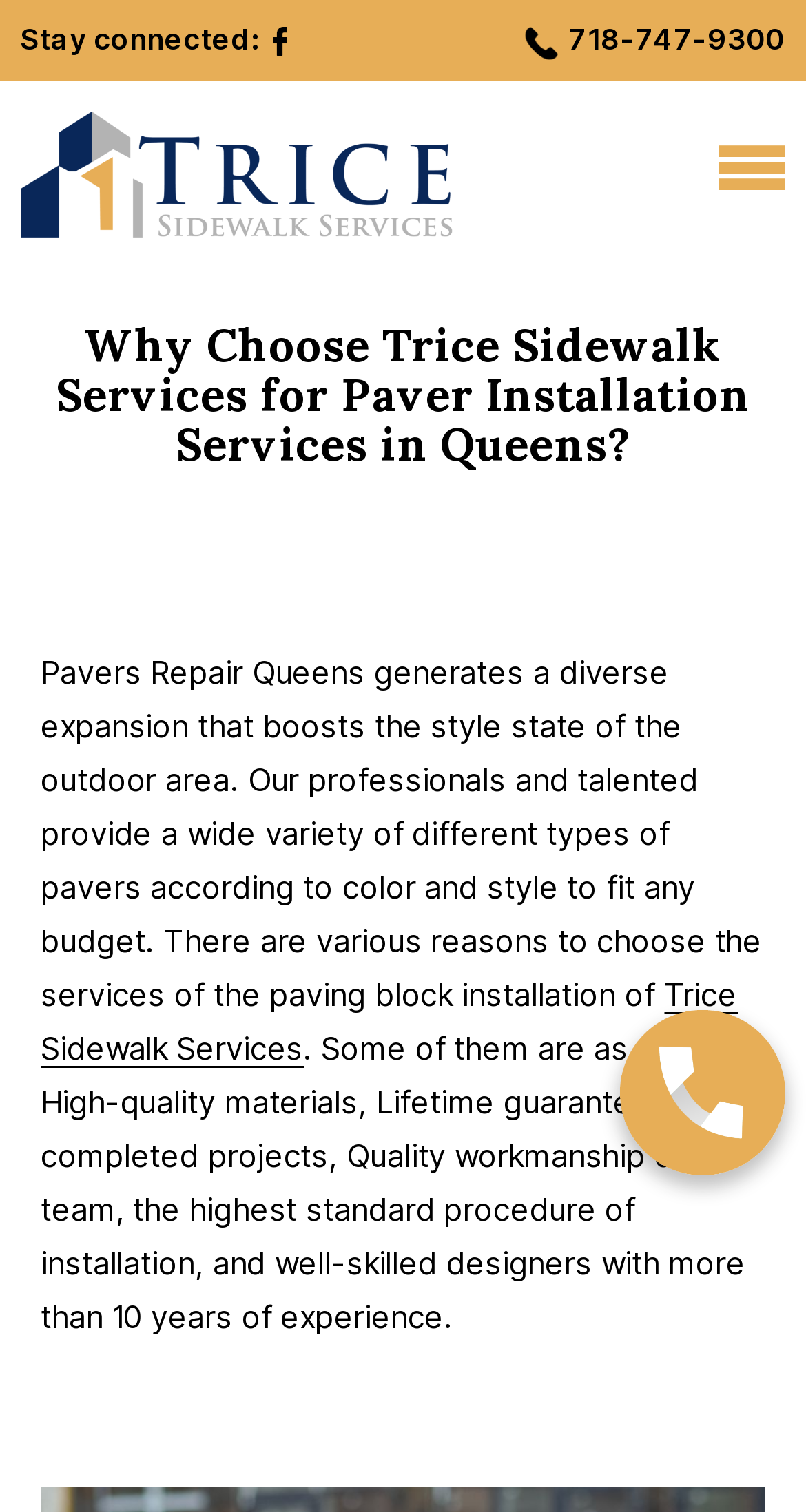Determine the bounding box coordinates of the UI element that matches the following description: "718-747-9300". The coordinates should be four float numbers between 0 and 1 in the format [left, top, right, bottom].

[0.706, 0.014, 1.0, 0.037]